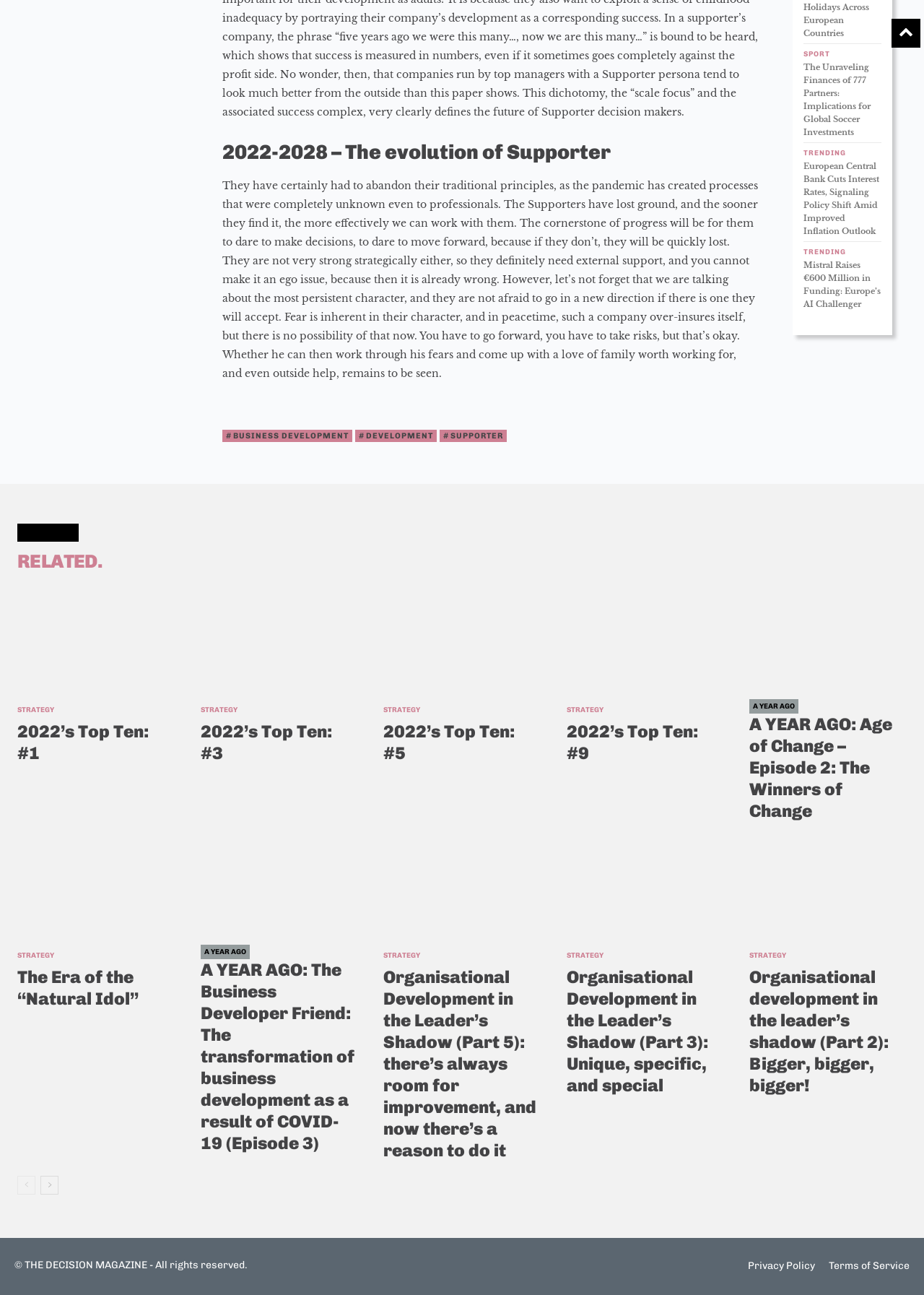Specify the bounding box coordinates for the region that must be clicked to perform the given instruction: "Click on 'next-page'".

[0.044, 0.908, 0.063, 0.923]